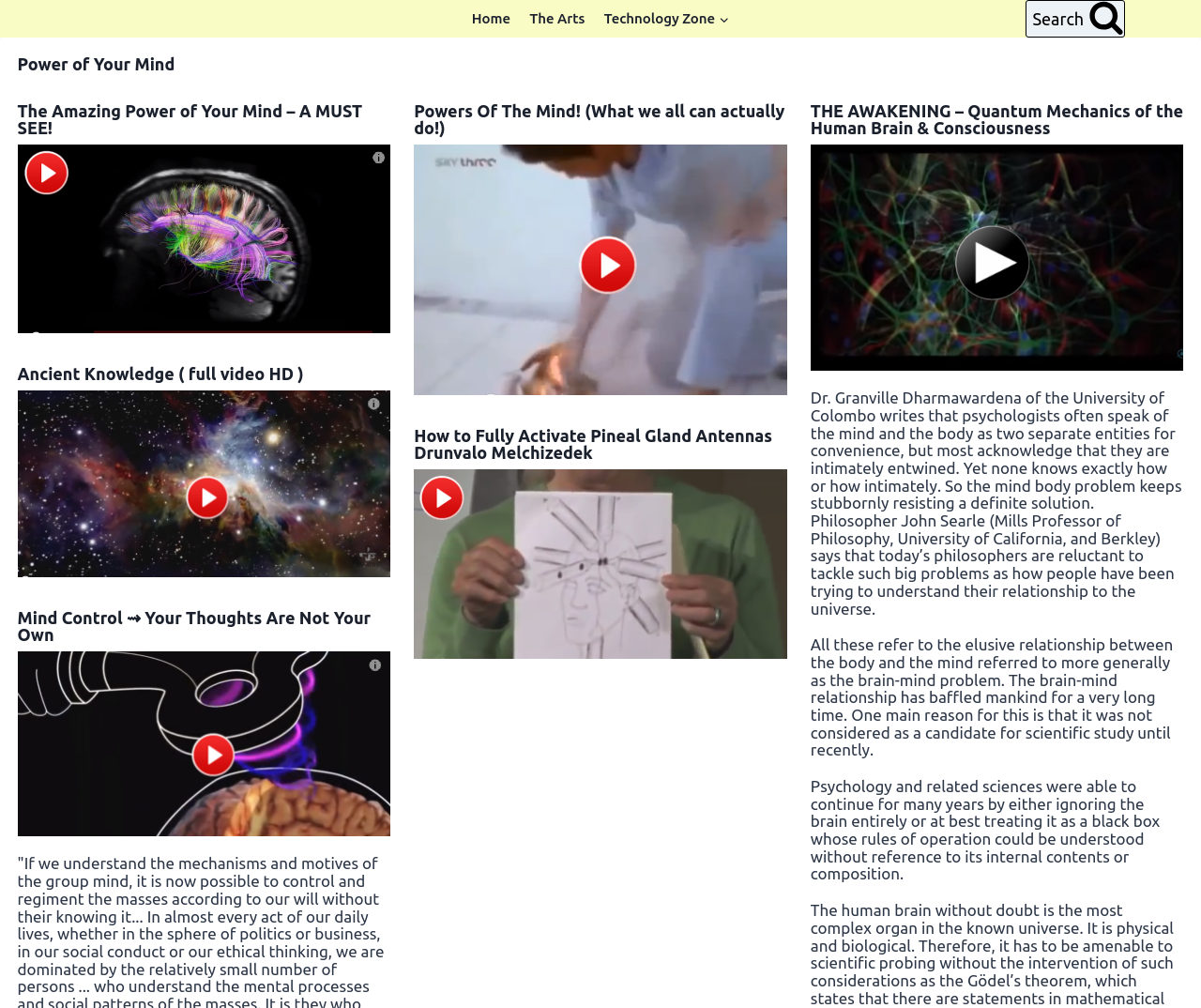Find the bounding box coordinates of the clickable area required to complete the following action: "Explore Technology Zone".

[0.495, 0.008, 0.615, 0.029]